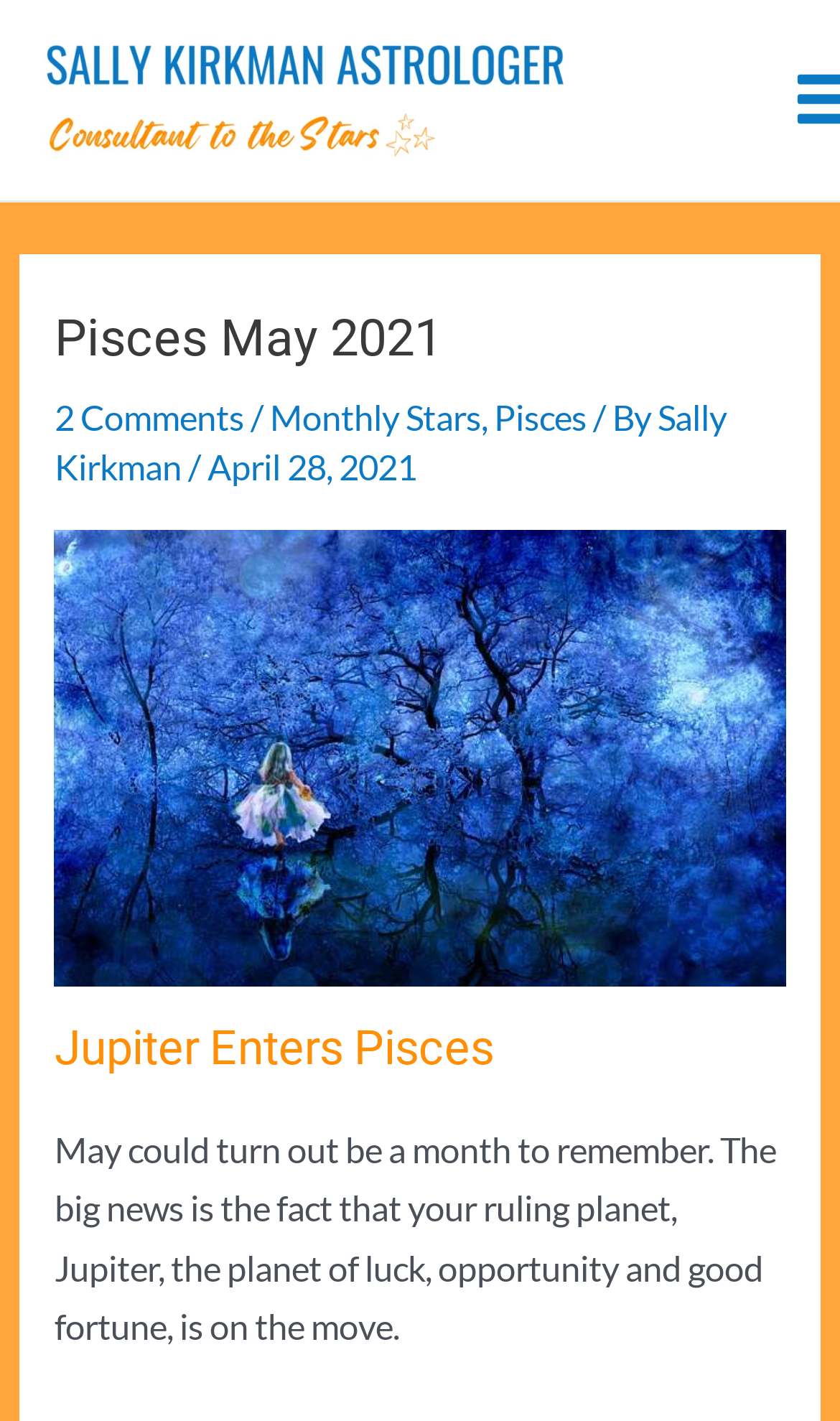Describe all the visual and textual components of the webpage comprehensively.

The webpage is about the monthly horoscope for Pisces in May 2021. At the top left, there is a link to the author's name, "Sally Kirkman", accompanied by a small image of the author. Below the author's name, there is a header section that contains the title "Pisces May 2021" in a larger font. To the right of the title, there are three links: "2 Comments", "Monthly Stars", and "Pisces", separated by forward slashes. 

Below the header section, there is a figure that takes up most of the width of the page, containing an image related to Pisces and monthly horoscopes. Above the image, there is a heading that reads "Jupiter Enters Pisces". 

The main content of the webpage starts below the image, with a paragraph of text that discusses the significance of Jupiter entering Pisces, mentioning that it could be a month to remember and that Jupiter is the planet of luck, opportunity, and good fortune.